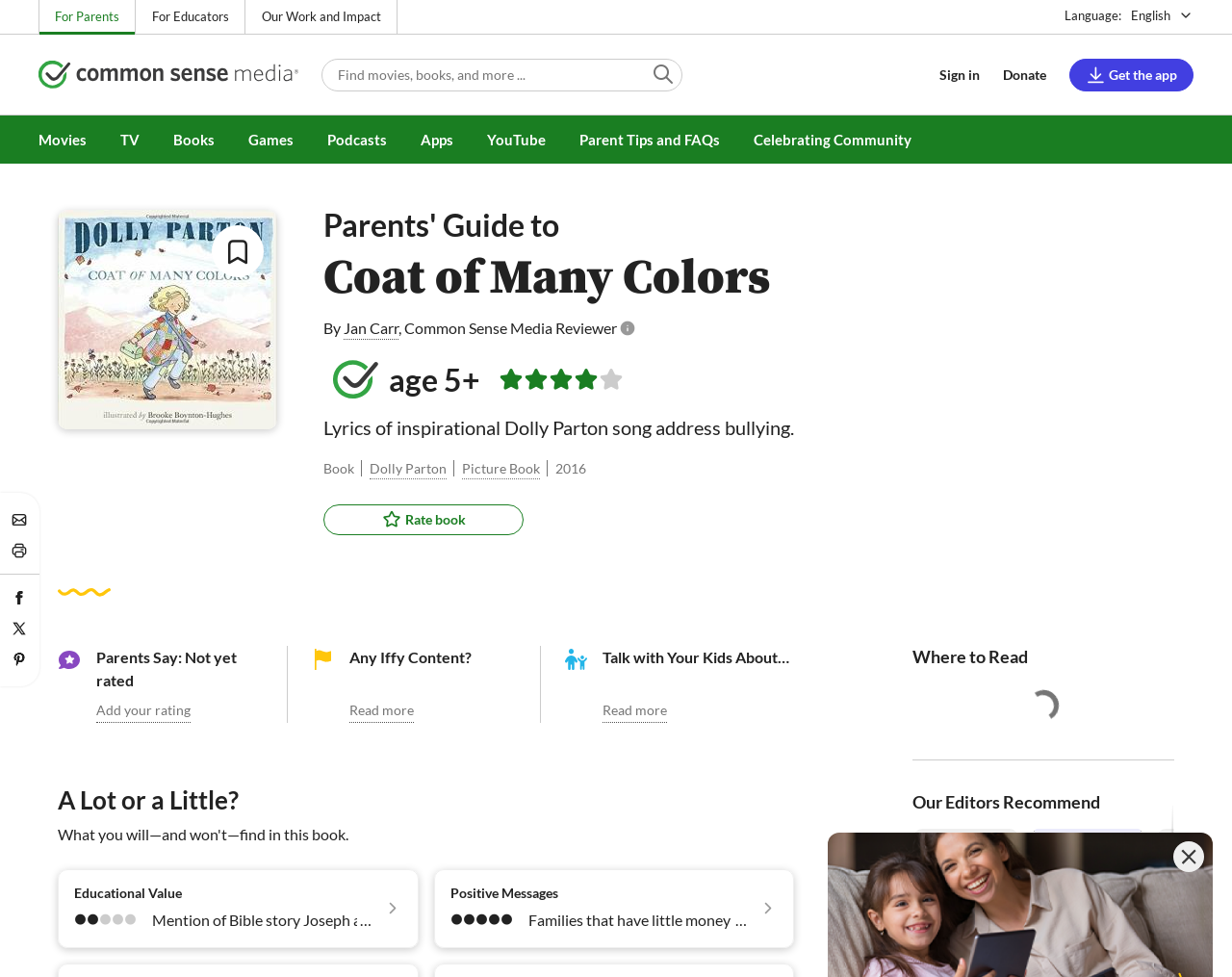Highlight the bounding box coordinates of the element you need to click to perform the following instruction: "Click on the 'For Parents' link."

[0.032, 0.001, 0.109, 0.035]